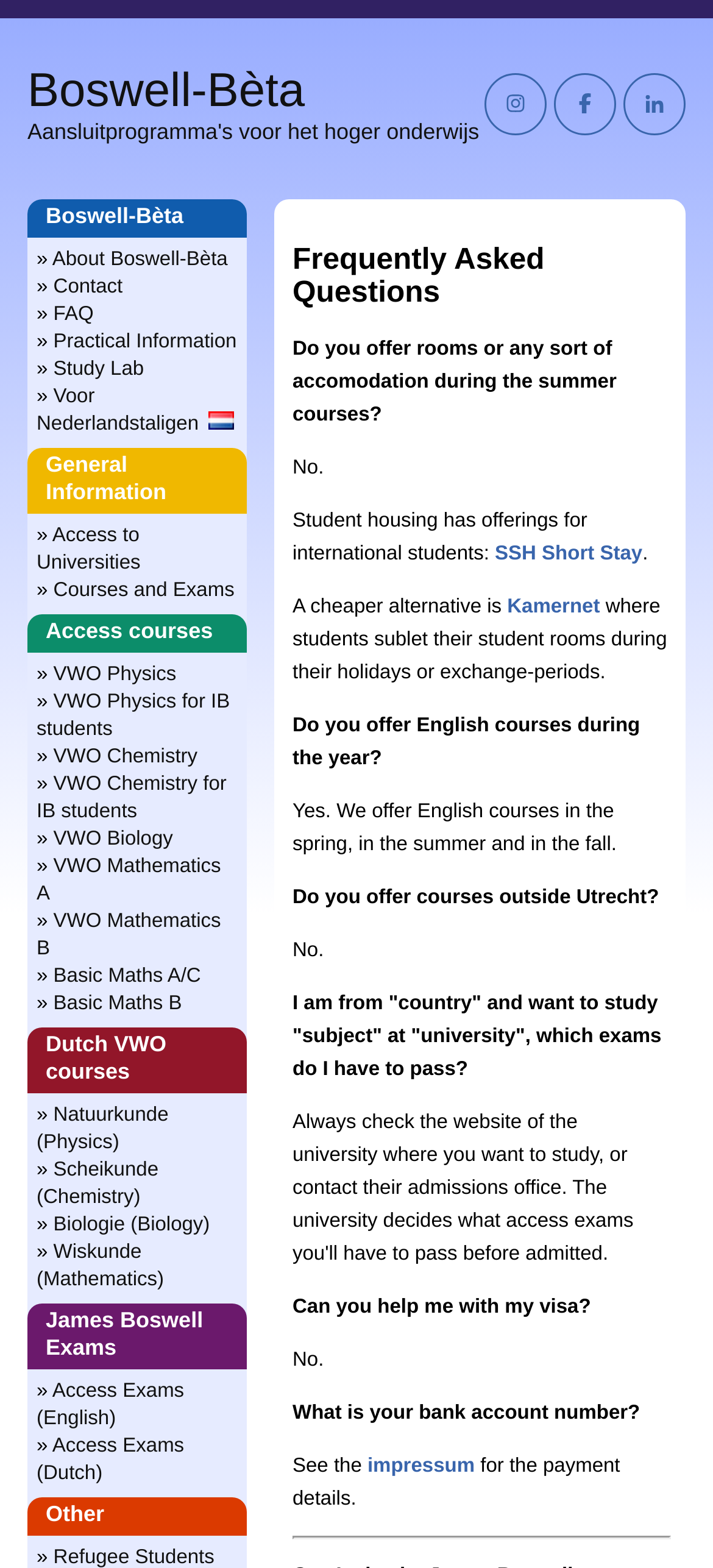Identify the bounding box coordinates for the region of the element that should be clicked to carry out the instruction: "Click on the 'FAQ' link". The bounding box coordinates should be four float numbers between 0 and 1, i.e., [left, top, right, bottom].

[0.075, 0.194, 0.131, 0.208]